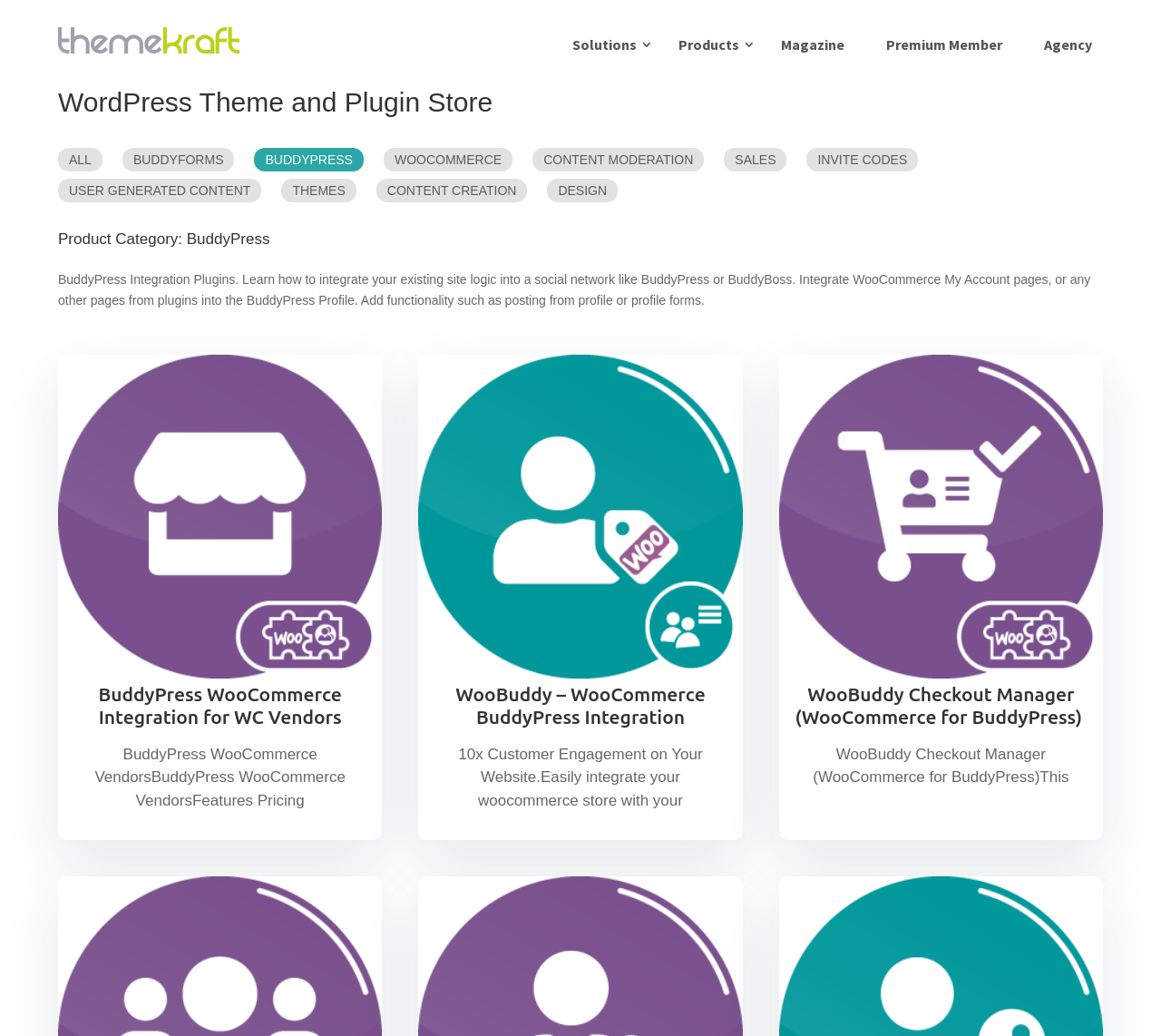Generate the main heading text from the webpage.

WordPress Theme and Plugin Store